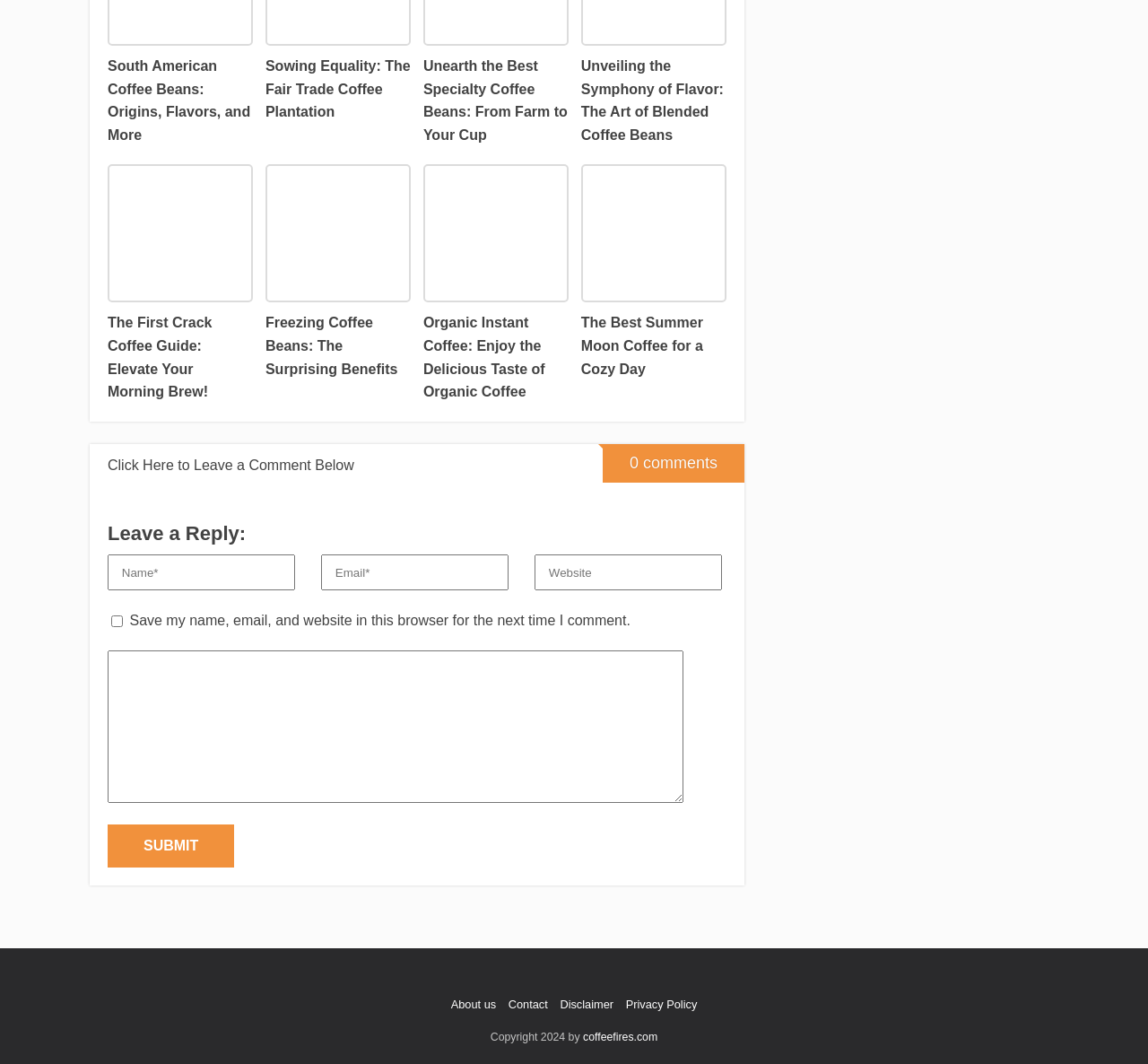Give a concise answer using one word or a phrase to the following question:
How many comments are there on this article?

0